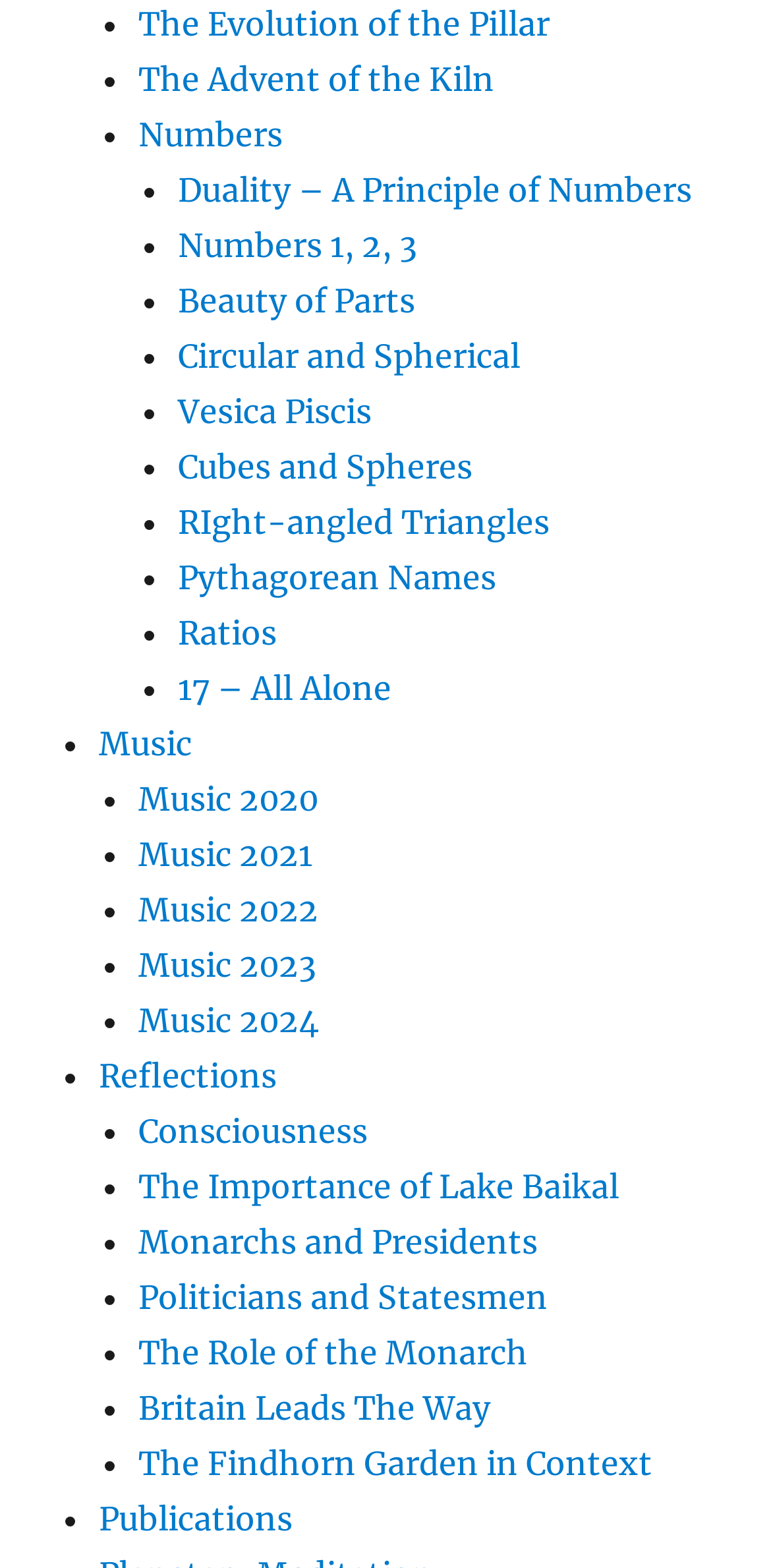Determine the bounding box coordinates for the area that should be clicked to carry out the following instruction: "Click on the 'Contact Us' link".

None